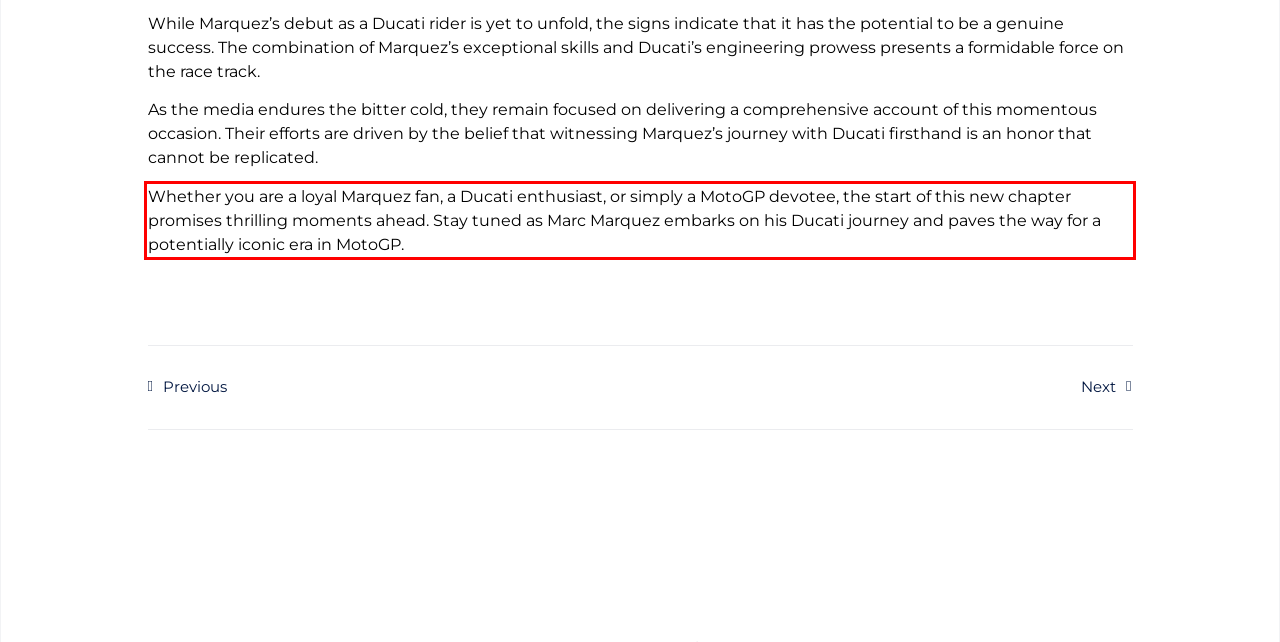You are provided with a screenshot of a webpage featuring a red rectangle bounding box. Extract the text content within this red bounding box using OCR.

Whether you are a loyal Marquez fan, a Ducati enthusiast, or simply a MotoGP devotee, the start of this new chapter promises thrilling moments ahead. Stay tuned as Marc Marquez embarks on his Ducati journey and paves the way for a potentially iconic era in MotoGP.